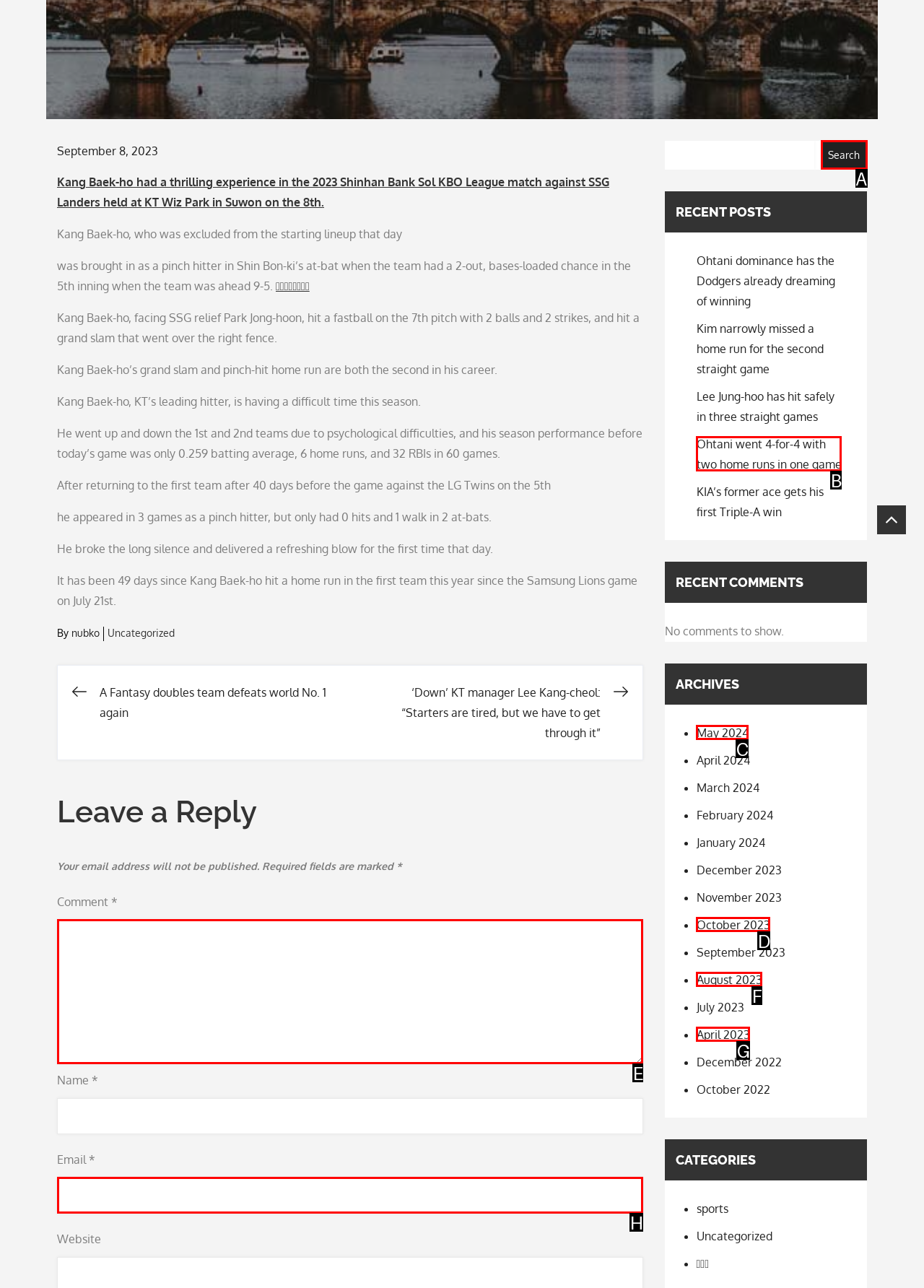Refer to the element description: parent_node: Email * aria-describedby="email-notes" name="email" and identify the matching HTML element. State your answer with the appropriate letter.

H